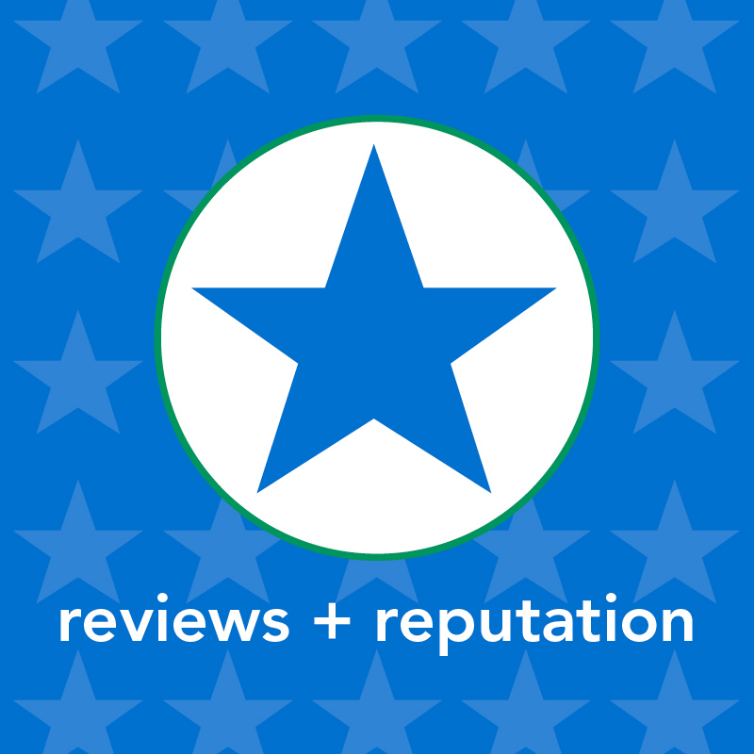Describe all significant details and elements found in the image.

The image features a prominent blue star positioned within a white circle, surrounded by a background adorned with lighter blue stars, symbolizing excellence and trust. Below the star, in bold white text, the phrase "reviews + reputation" is displayed, indicating the crucial role that customer feedback plays in shaping a business's image. This graphic likely emphasizes the importance of leveraging reviews to enhance credibility and attract new clients, as suggested by the connected article titled "Using the Power of Reviews for Your Wedding Business." This resource aims to provide actionable insights for professionals in the wedding industry, focusing on optimizing their marketing strategies through effective customer journey management and the strategic use of reviews.